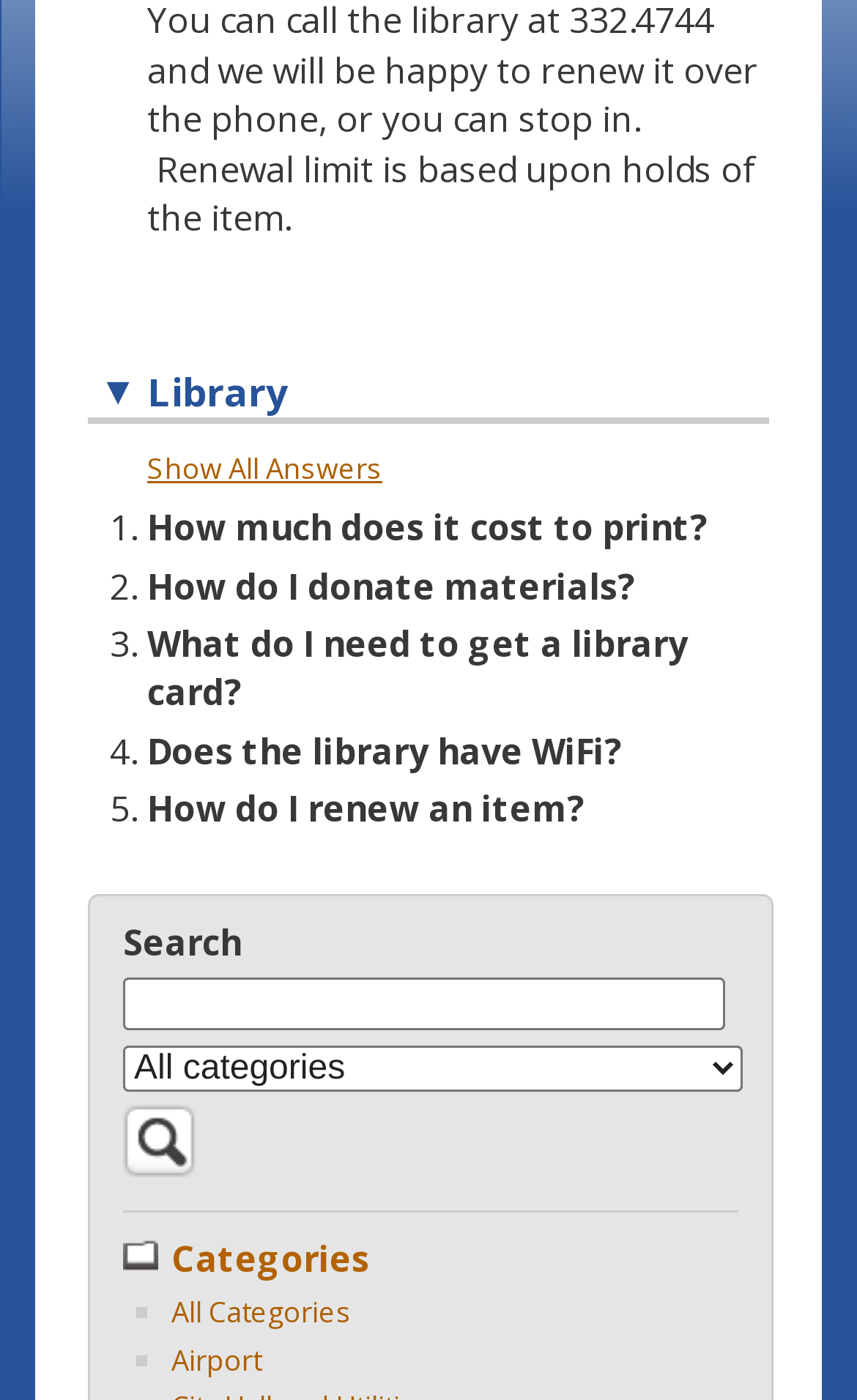Can you find the bounding box coordinates for the element to click on to achieve the instruction: "get the best deal on a title loan"?

None